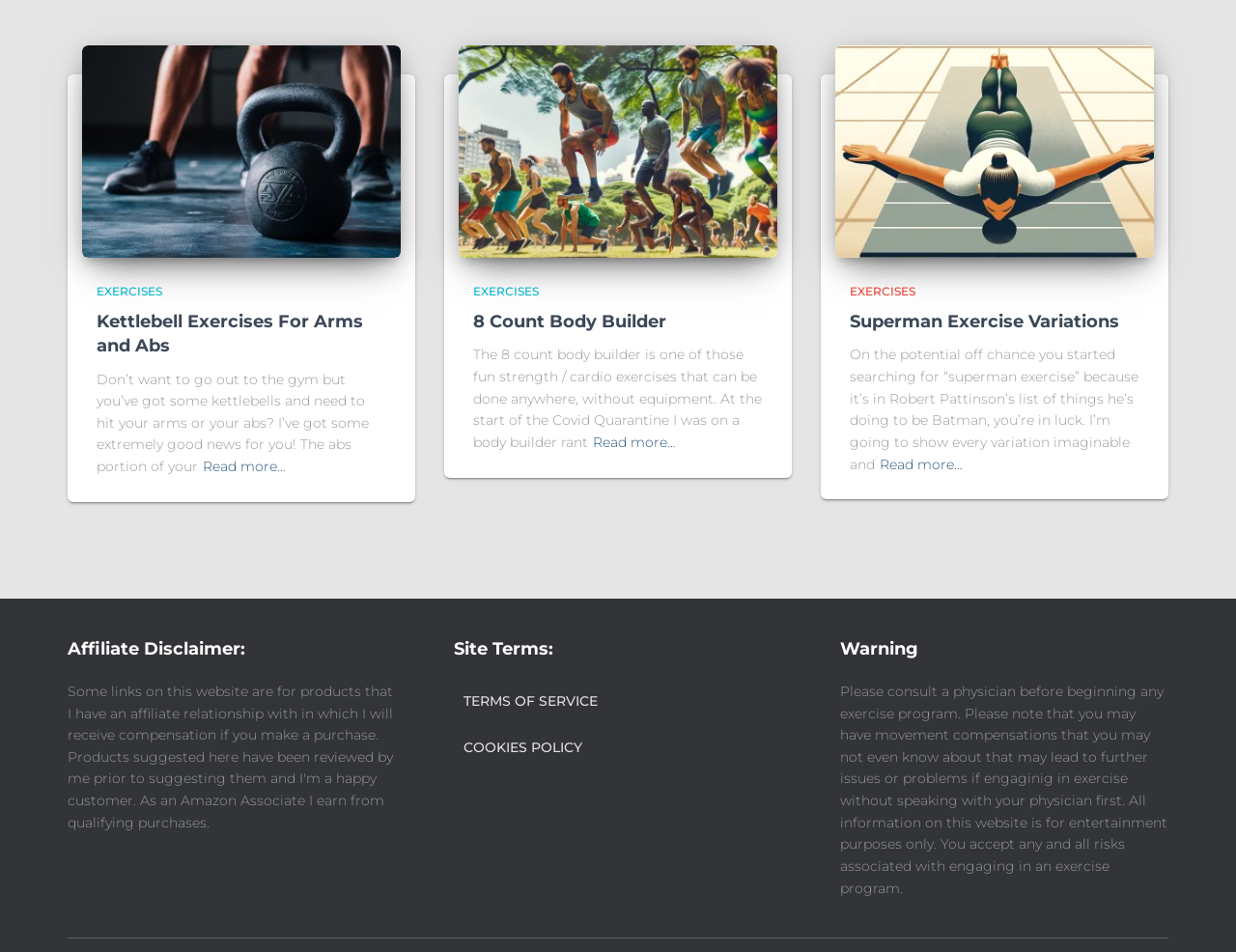Please identify the bounding box coordinates of the element's region that should be clicked to execute the following instruction: "View 'Burpees in the park'". The bounding box coordinates must be four float numbers between 0 and 1, i.e., [left, top, right, bottom].

[0.371, 0.148, 0.629, 0.167]